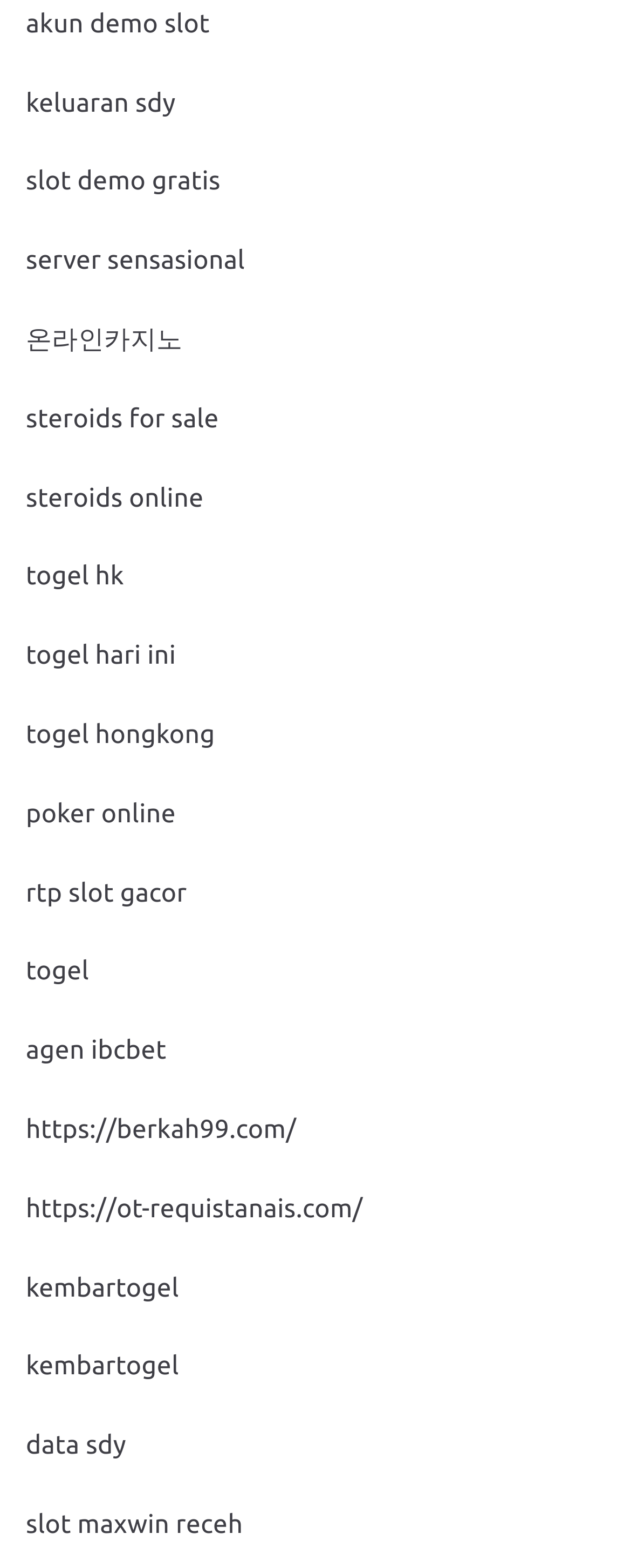Please reply with a single word or brief phrase to the question: 
How many links have URLs as their text?

2